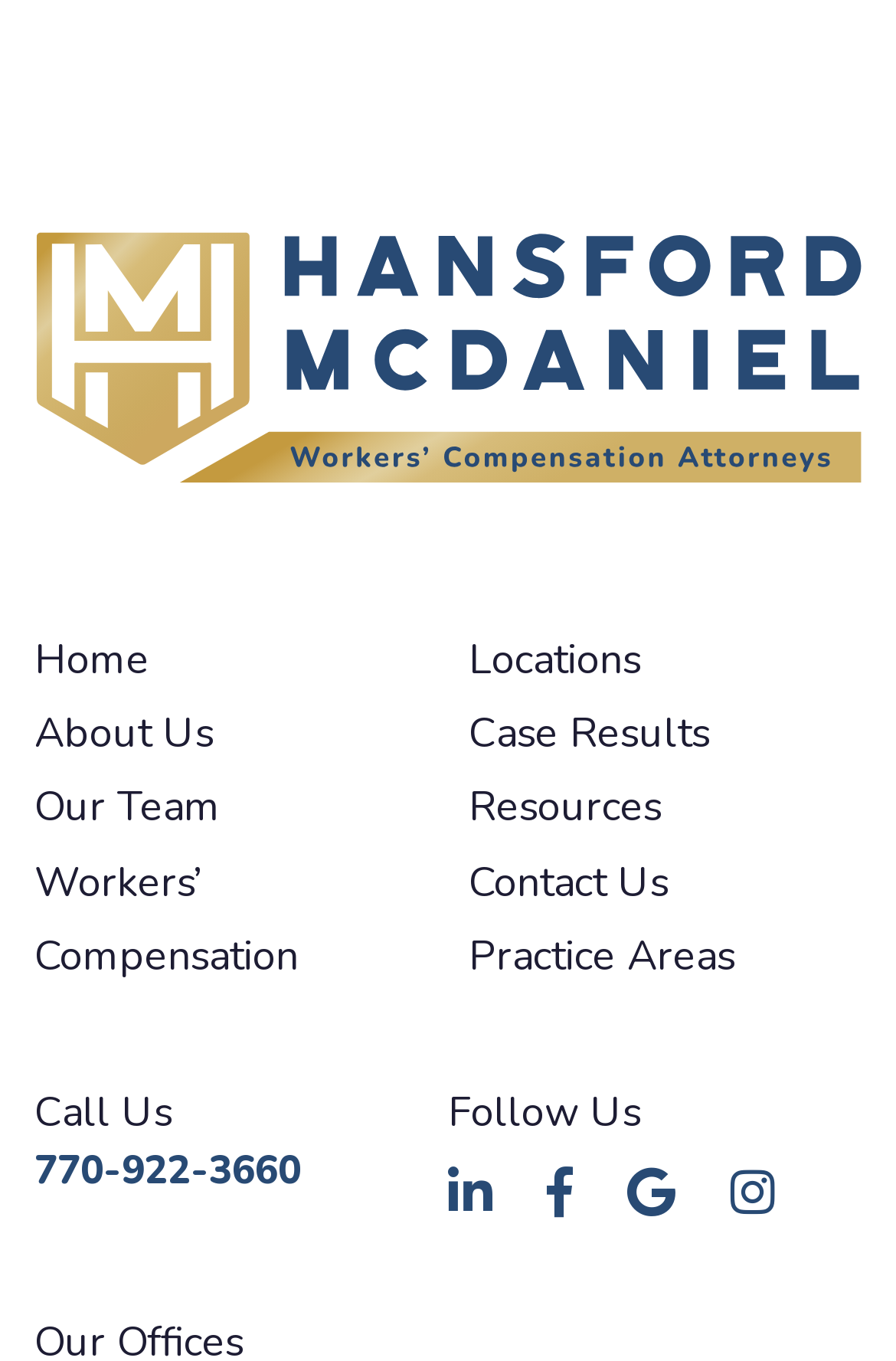Locate the bounding box coordinates of the region to be clicked to comply with the following instruction: "Follow on Facebook". The coordinates must be four float numbers between 0 and 1, in the form [left, top, right, bottom].

[0.61, 0.857, 0.638, 0.894]